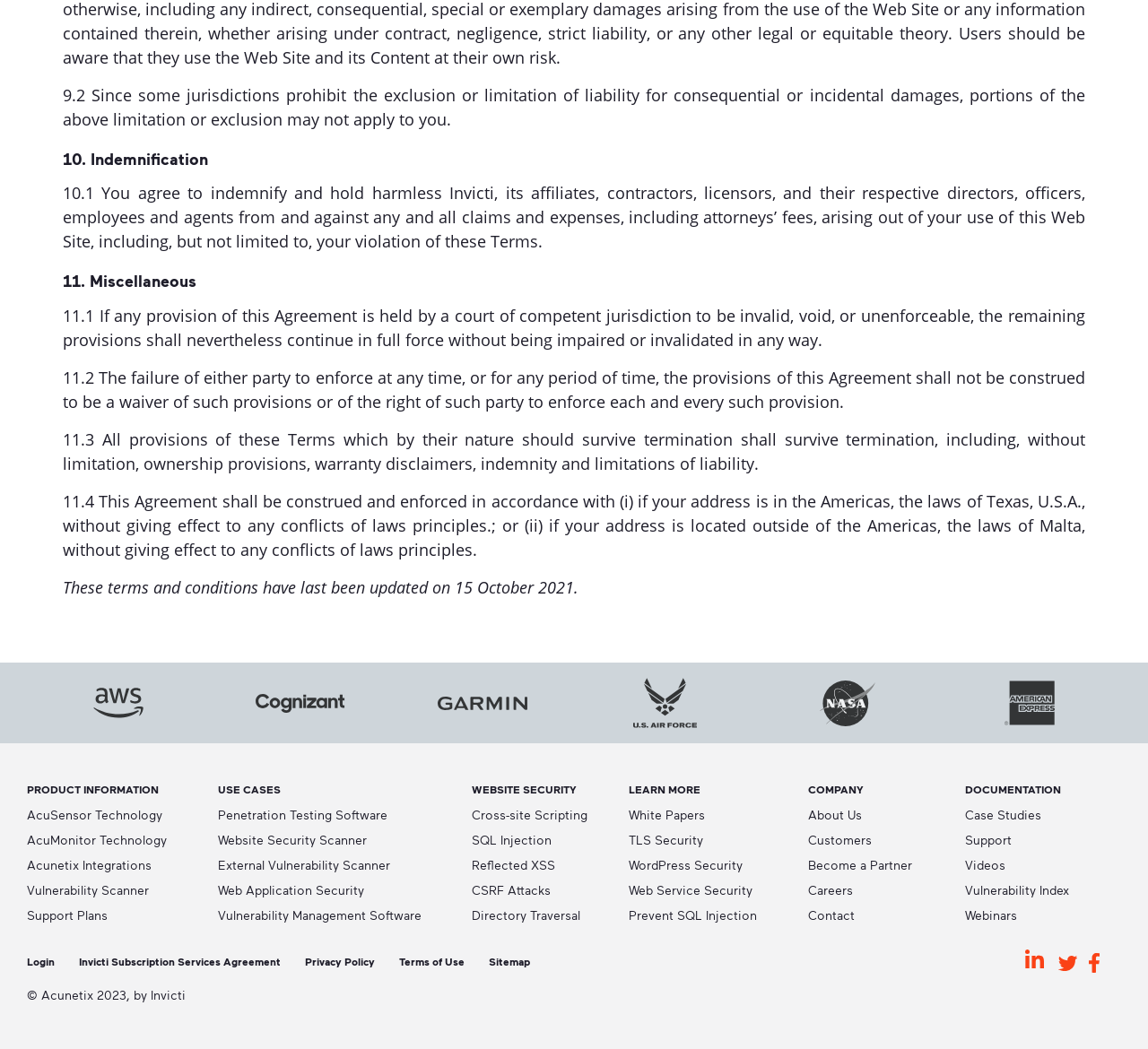What is the company name mentioned in the footer?
Using the picture, provide a one-word or short phrase answer.

Acunetix